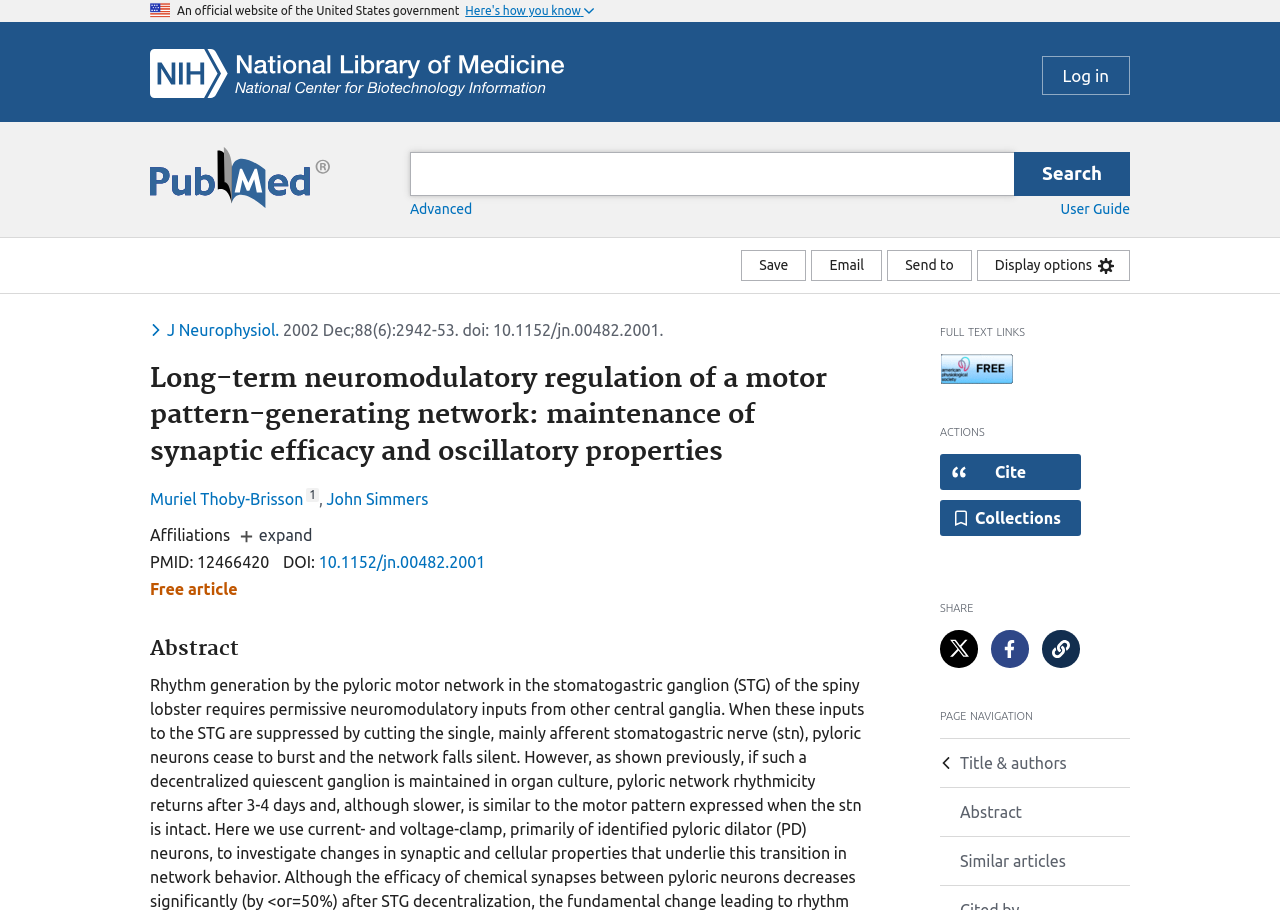Please provide a short answer using a single word or phrase for the question:
What is the journal name of the article?

J Neurophysiol